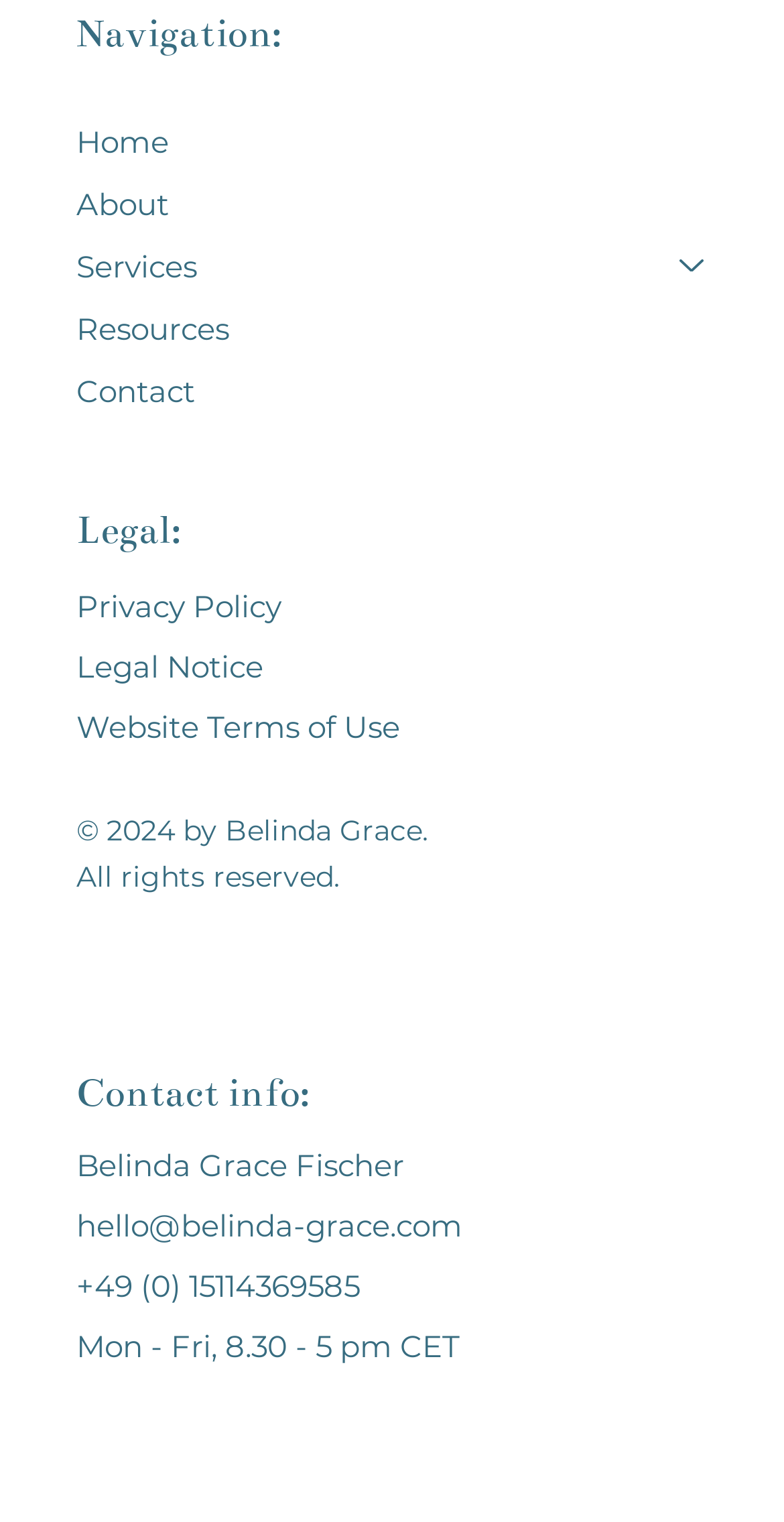Specify the bounding box coordinates of the region I need to click to perform the following instruction: "View Altair". The coordinates must be four float numbers in the range of 0 to 1, i.e., [left, top, right, bottom].

None